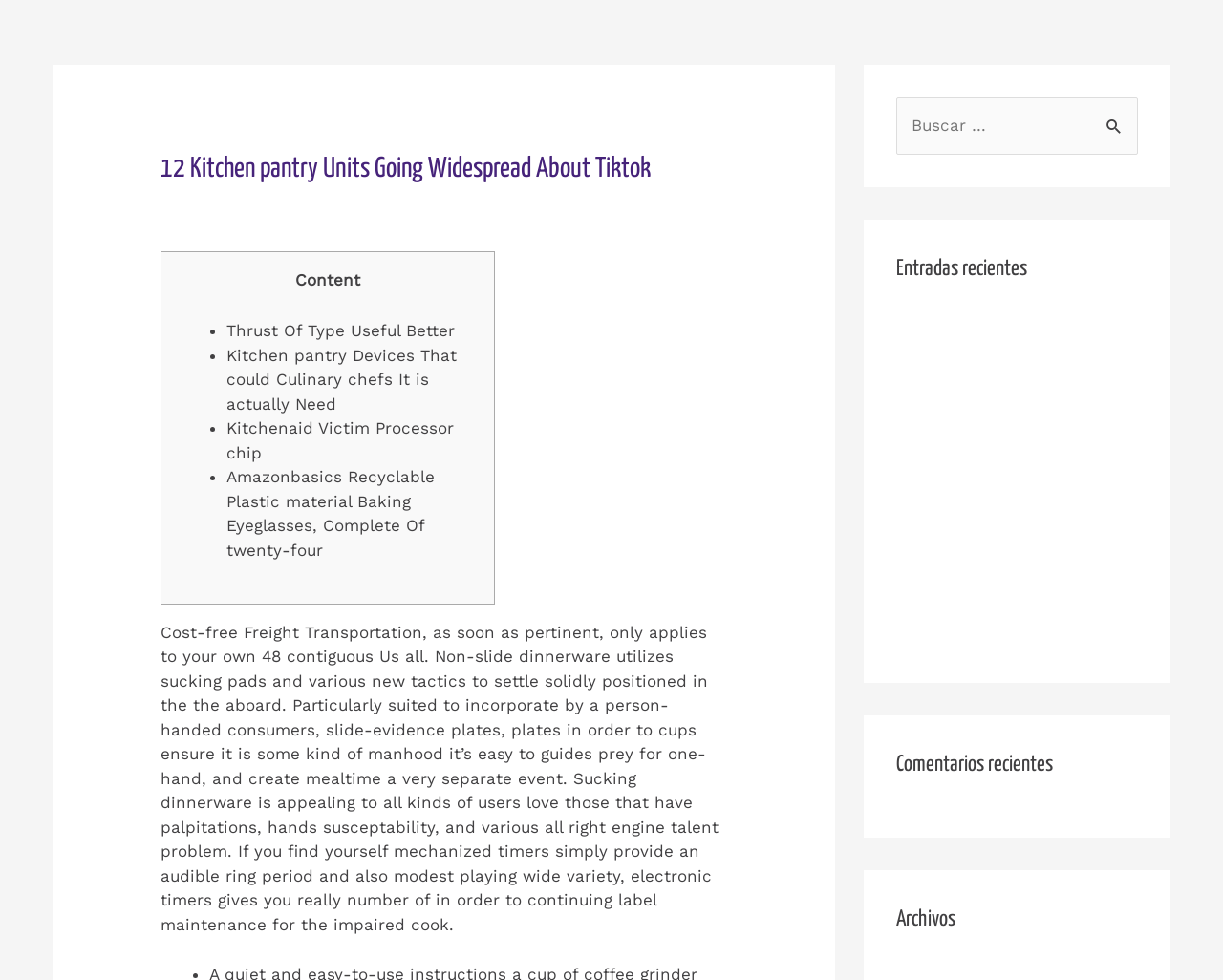Locate the bounding box coordinates of the area to click to fulfill this instruction: "Check the comment section". The bounding box should be presented as four float numbers between 0 and 1, in the order [left, top, right, bottom].

[0.733, 0.763, 0.93, 0.798]